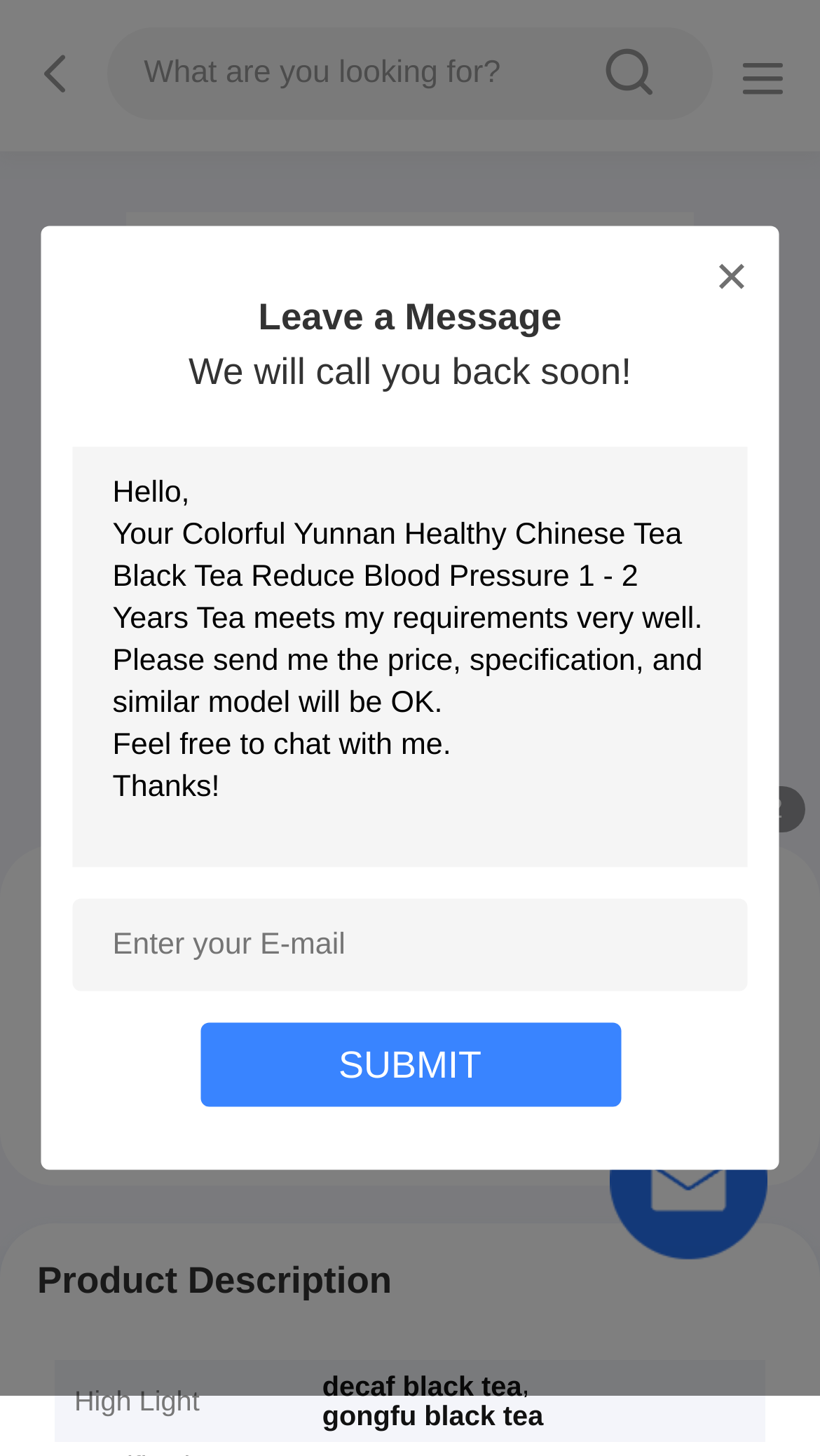Review the image closely and give a comprehensive answer to the question: What is the product name?

The product name can be found in the heading element with the text 'Colorful Yunnan Healthy Chinese Tea Black Tea Reduce Blood Pressure 1 - 2 Years Tea' which is located at the top of the webpage.